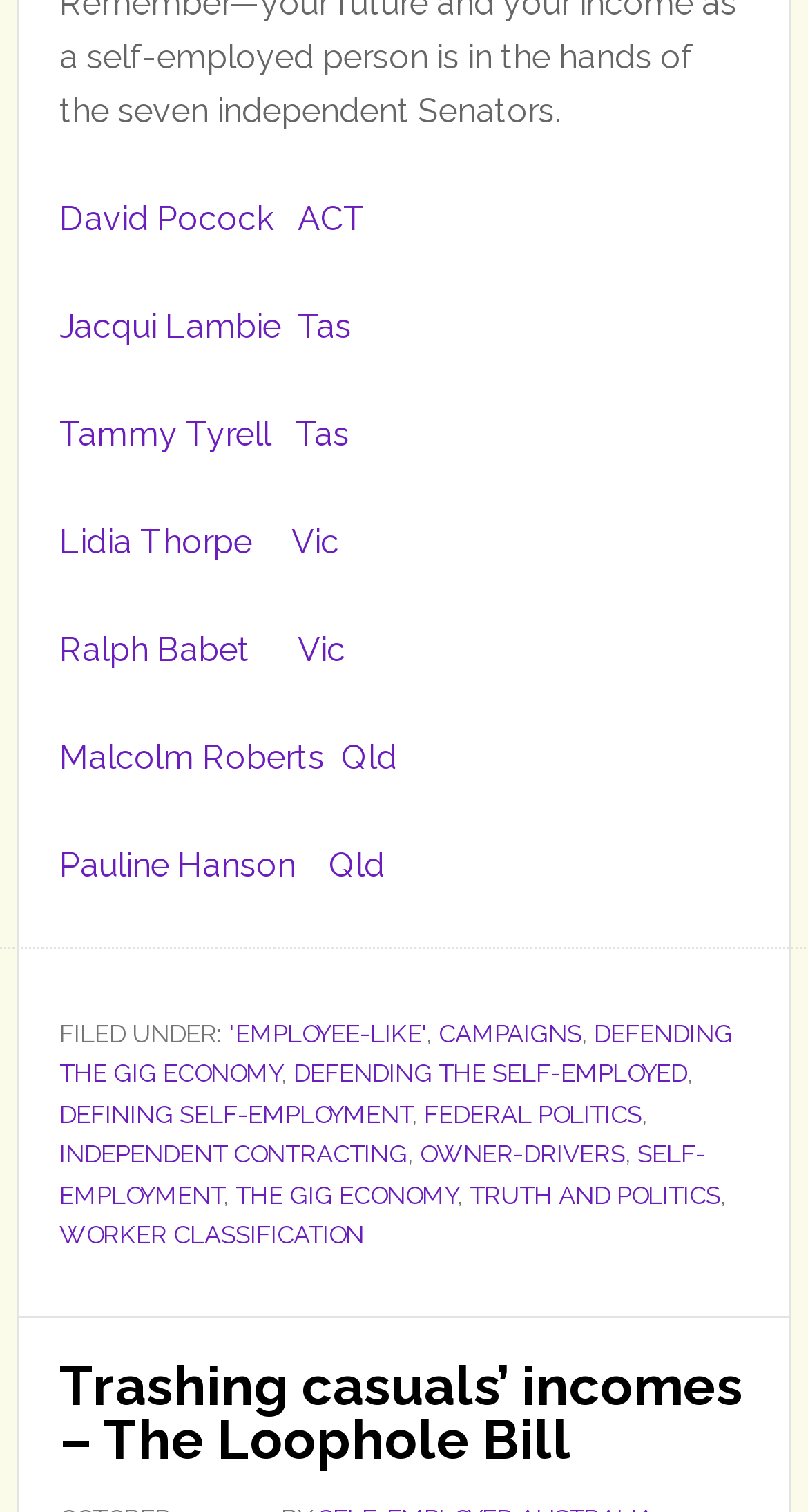Locate the bounding box of the UI element described in the following text: "Defending the gig economy".

[0.074, 0.674, 0.907, 0.72]